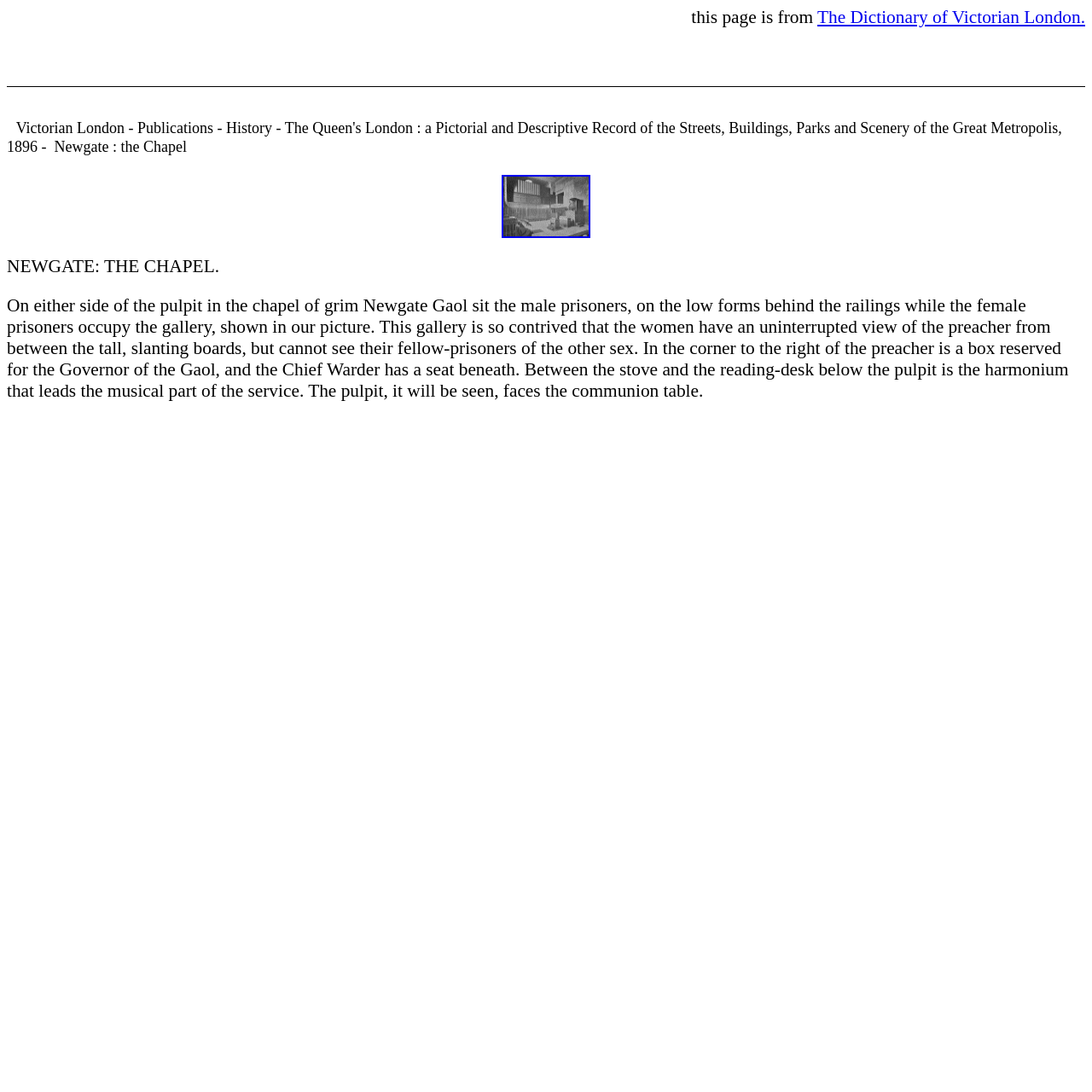Where is the Governor of the Gaol seated?
Using the visual information, respond with a single word or phrase.

In a box reserved for the Governor